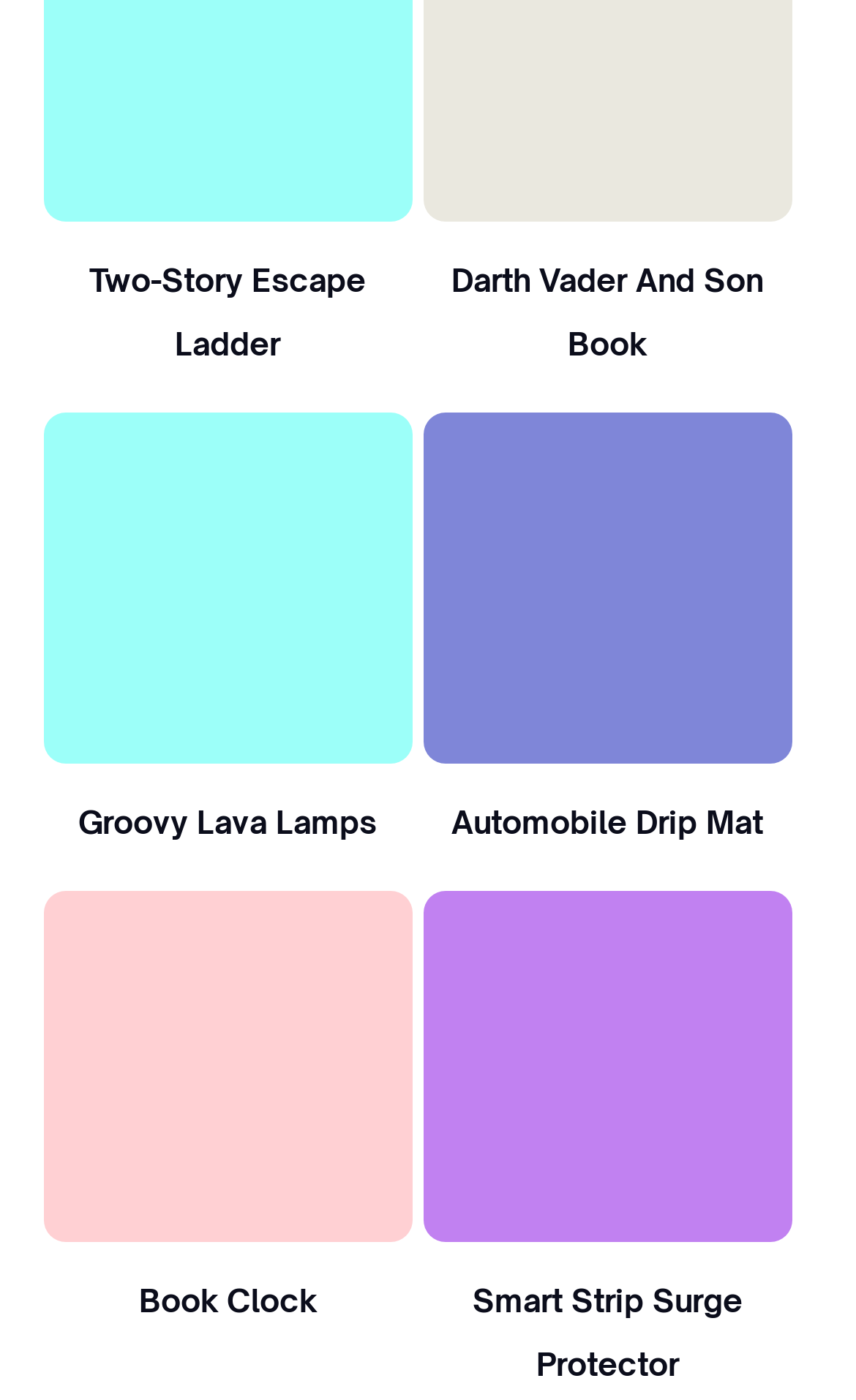Please identify the bounding box coordinates of the element's region that needs to be clicked to fulfill the following instruction: "Read about employment checks". The bounding box coordinates should consist of four float numbers between 0 and 1, i.e., [left, top, right, bottom].

None